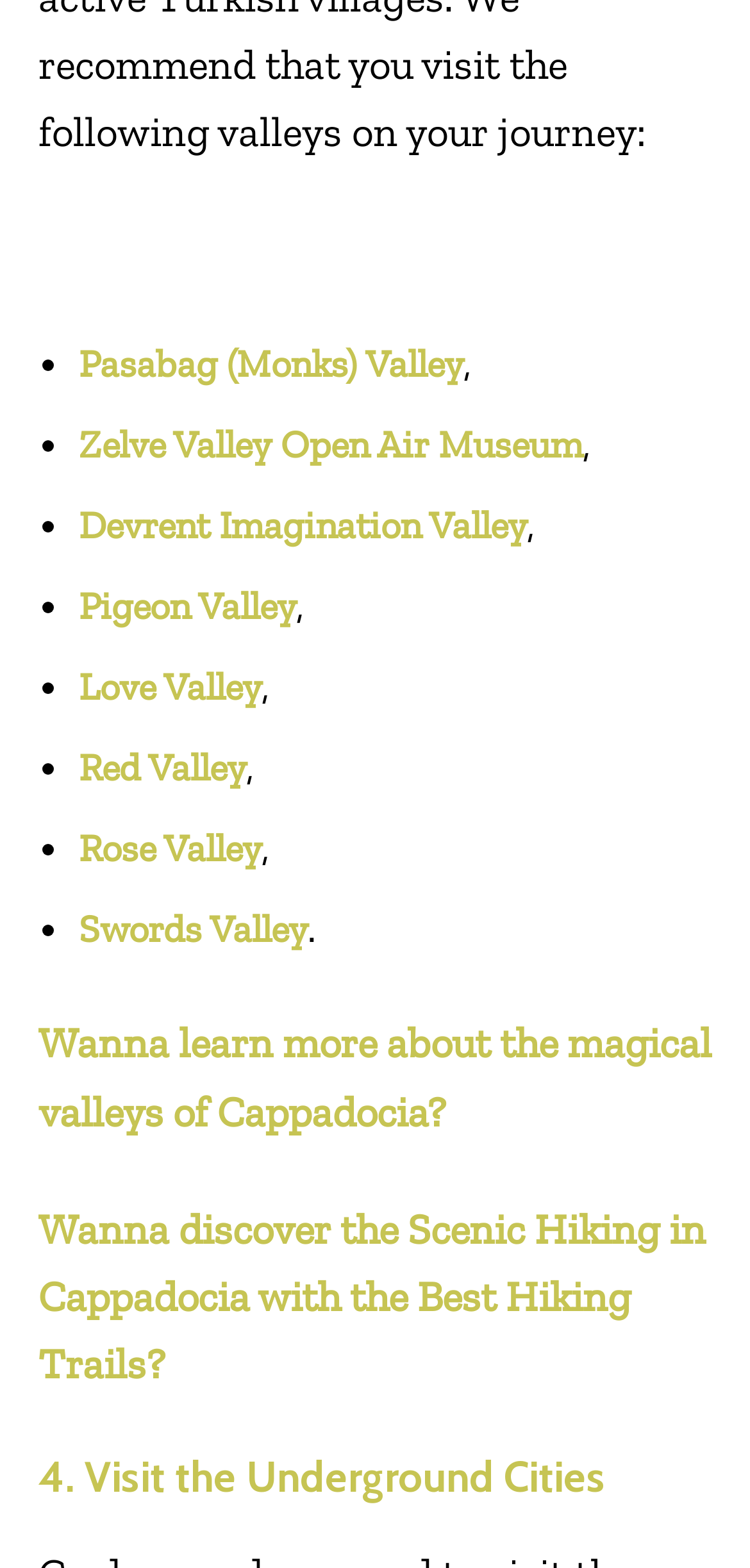Bounding box coordinates are given in the format (top-left x, top-left y, bottom-right x, bottom-right y). All values should be floating point numbers between 0 and 1. Provide the bounding box coordinate for the UI element described as: Zelve Valley Open Air Museum

[0.105, 0.269, 0.777, 0.298]